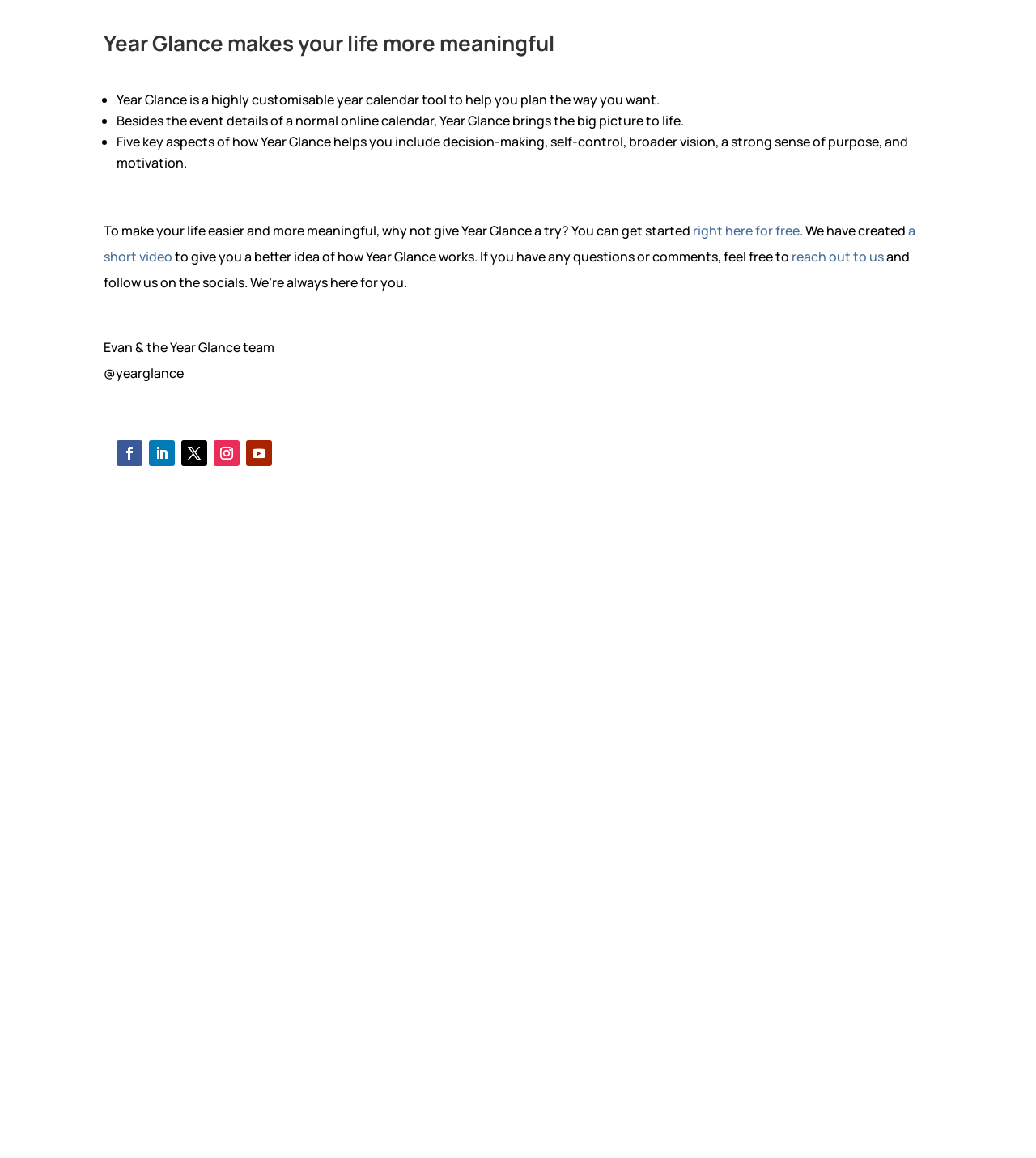Please identify the coordinates of the bounding box that should be clicked to fulfill this instruction: "Watch a short video to learn more about Year Glance".

[0.1, 0.191, 0.884, 0.229]